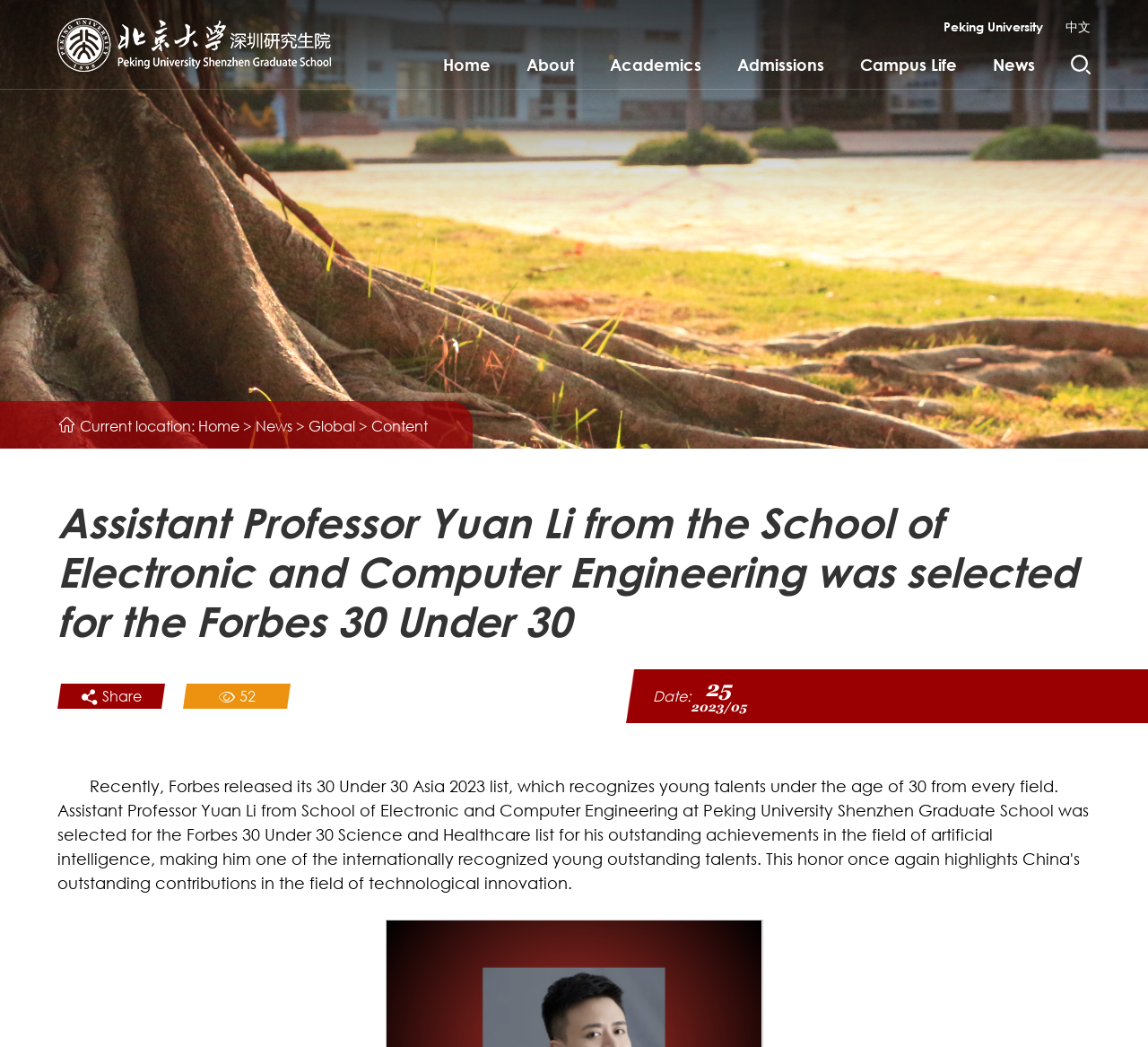Identify the bounding box coordinates of the clickable region necessary to fulfill the following instruction: "go to Peking University homepage". The bounding box coordinates should be four float numbers between 0 and 1, i.e., [left, top, right, bottom].

[0.822, 0.015, 0.909, 0.036]